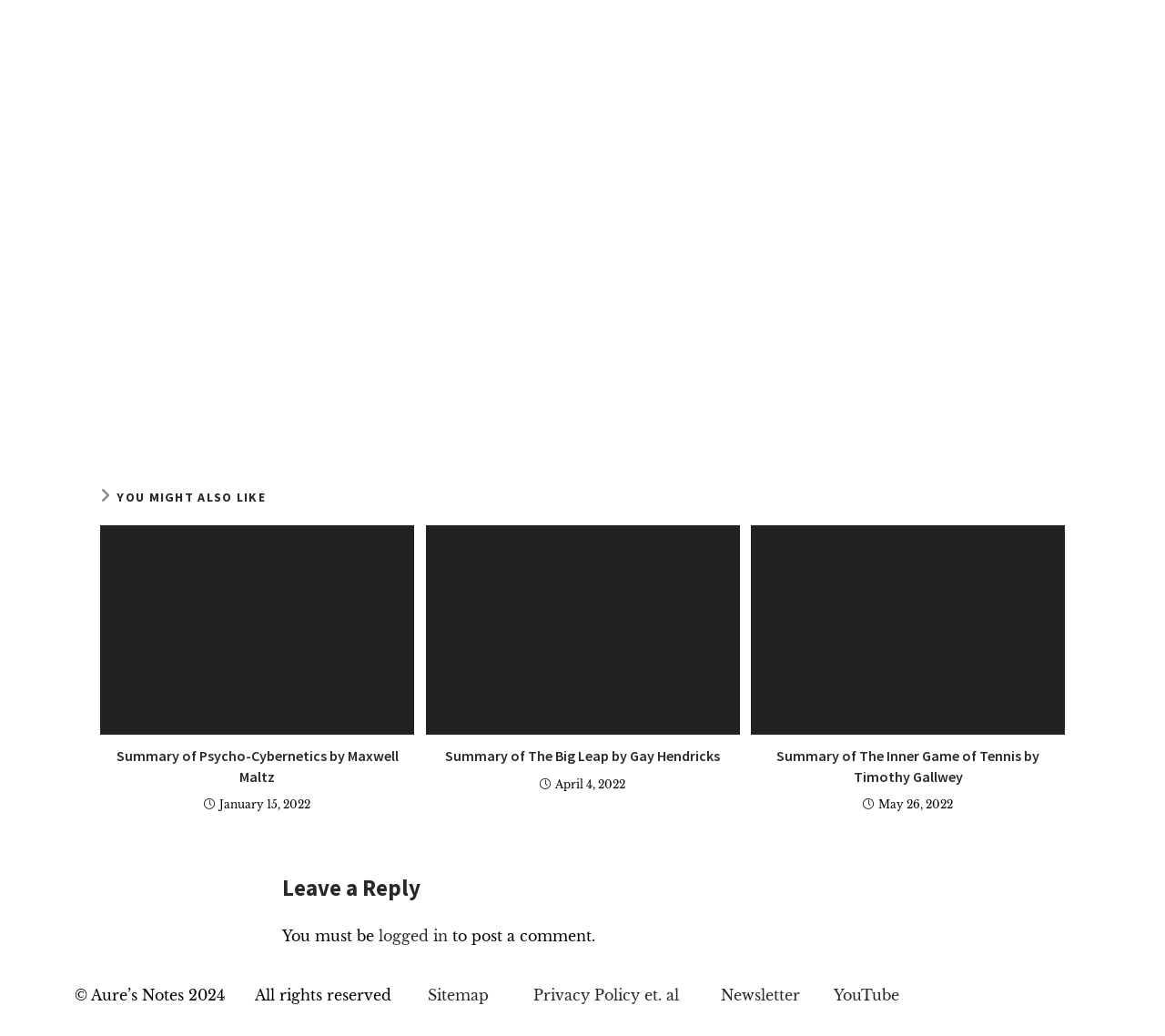What is the copyright year of the webpage?
Look at the image and answer the question using a single word or phrase.

2024